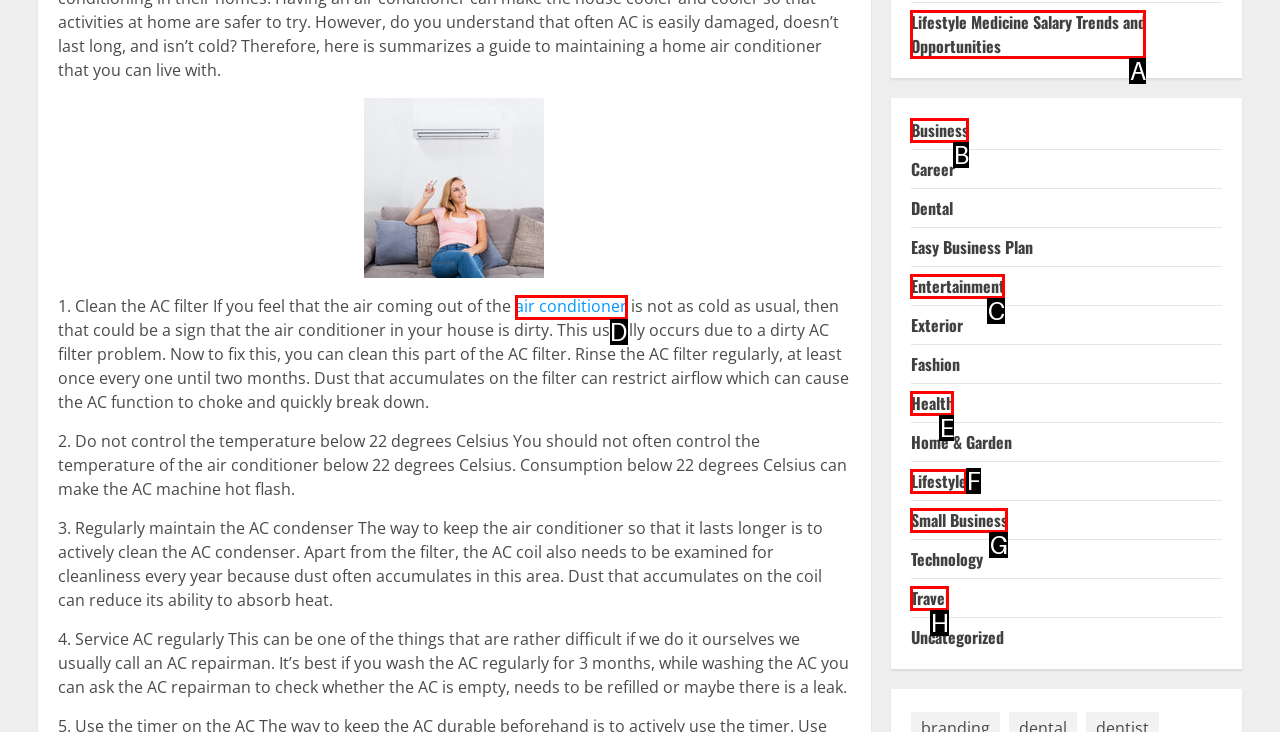With the provided description: air conditioner, select the most suitable HTML element. Respond with the letter of the selected option.

D